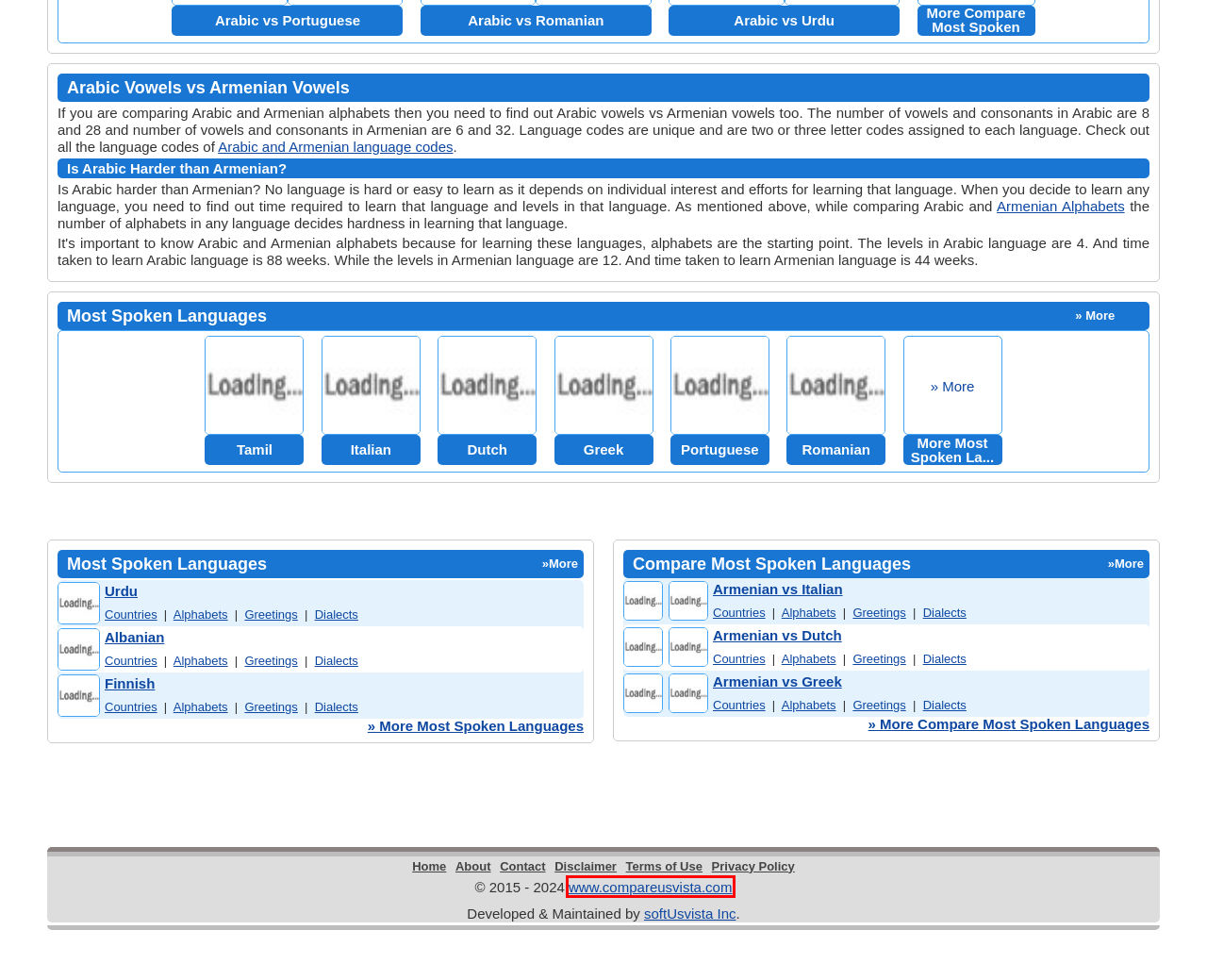You are provided with a screenshot of a webpage that has a red bounding box highlighting a UI element. Choose the most accurate webpage description that matches the new webpage after clicking the highlighted element. Here are your choices:
A. Disclaimer
B. Portuguese Language | Origin of Portuguese Language
C. Arabic and Armenian language codes
D. Softusvista's Compare websites
E. Terms of Use
F. Dutch Language | Origin of Dutch Language
G. Tamil Language | Origin of Tamil Language
H. About

D